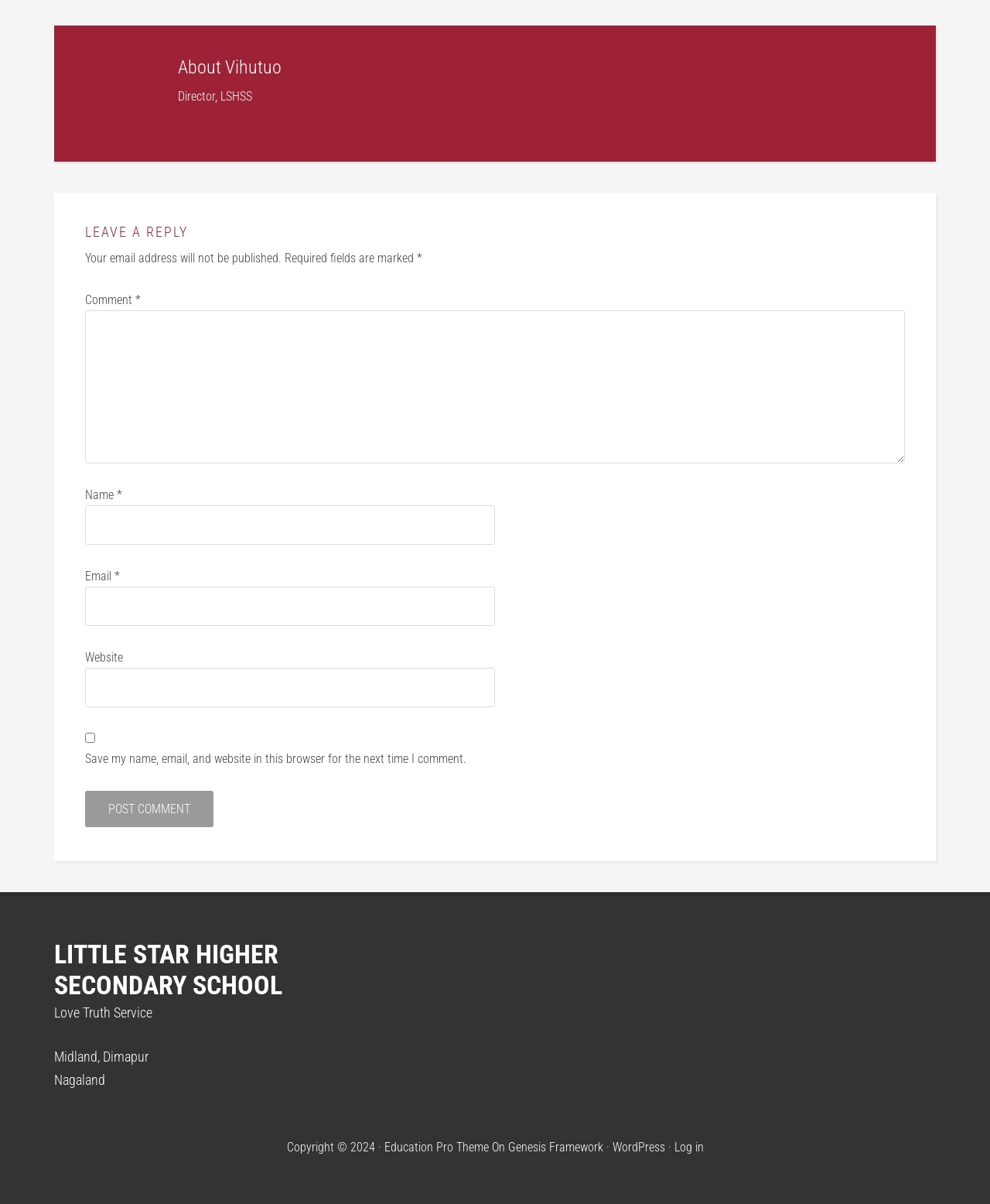Please determine the bounding box coordinates of the element's region to click in order to carry out the following instruction: "Enter your comment". The coordinates should be four float numbers between 0 and 1, i.e., [left, top, right, bottom].

[0.086, 0.257, 0.914, 0.385]